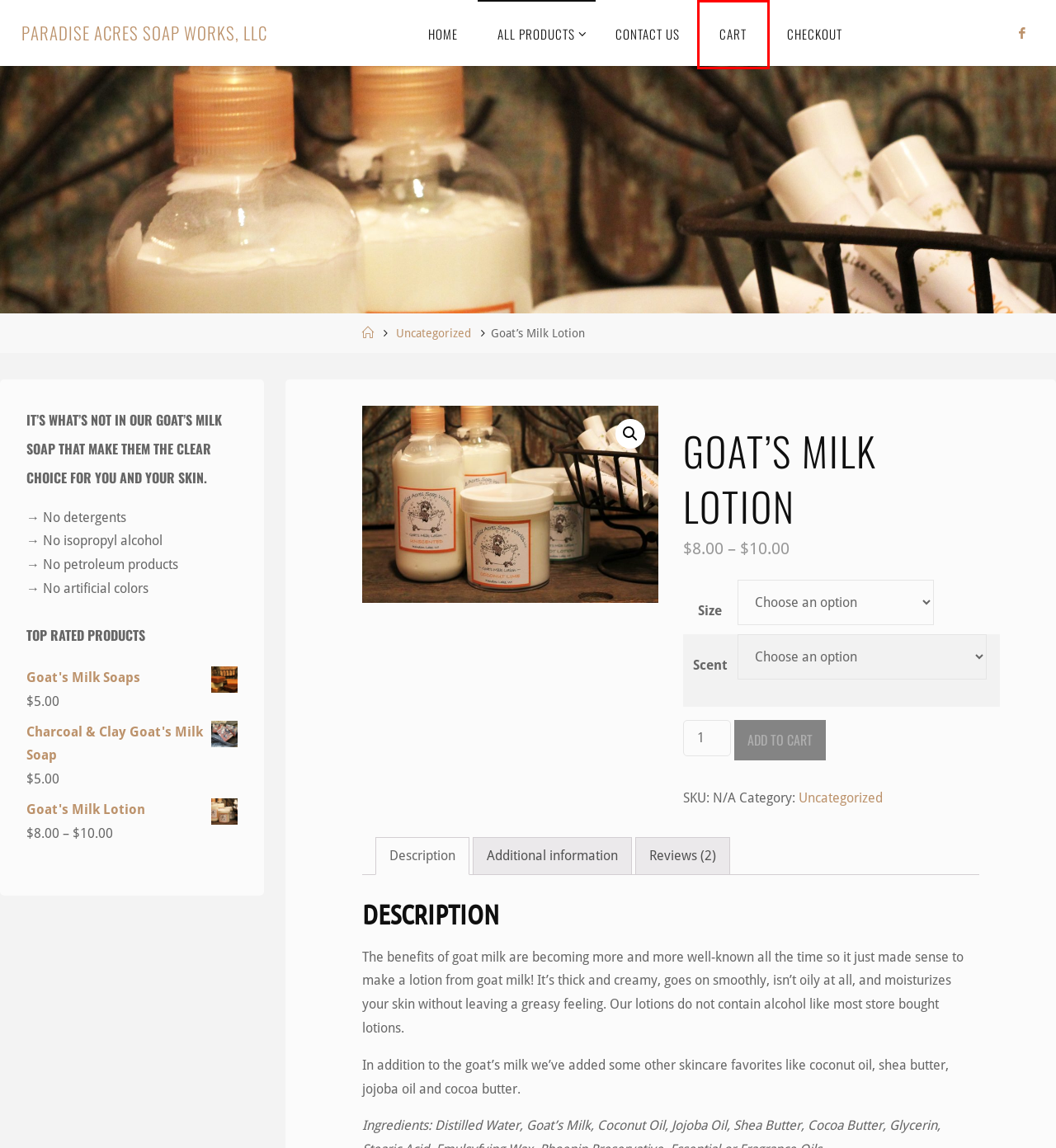Examine the screenshot of a webpage with a red rectangle bounding box. Select the most accurate webpage description that matches the new webpage after clicking the element within the bounding box. Here are the candidates:
A. Cart – Paradise Acres Soap Works, LLC
B. Blog Tool, Publishing Platform, and CMS – WordPress.org
C. Charcoal & Clay Goat’s Milk Soap – Paradise Acres Soap Works, LLC
D. Products – Paradise Acres Soap Works, LLC
E. Goat’s Milk Soaps – Paradise Acres Soap Works, LLC
F. Paradise Acres Soap Works, LLC
G. Fluida - A modern and grid based WordPress theme
H. Contact Us – Paradise Acres Soap Works, LLC

A